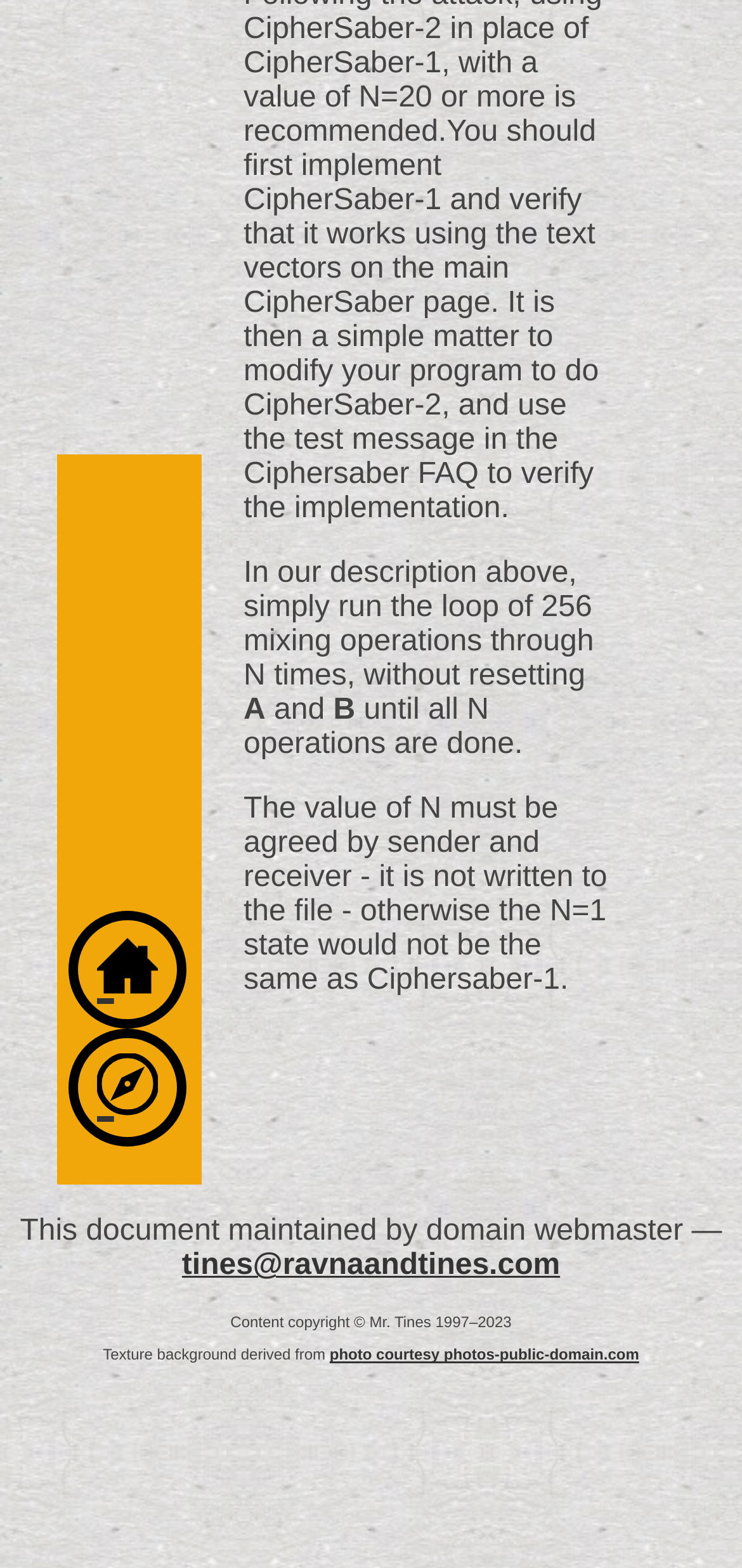What is the purpose of agreeing on the value of N?
Using the information presented in the image, please offer a detailed response to the question.

The text states that the value of N must be agreed by sender and receiver, otherwise the N=1 state would not be the same as Ciphersaber-1. This implies that agreeing on the value of N is necessary to ensure that both parties are in the same state.